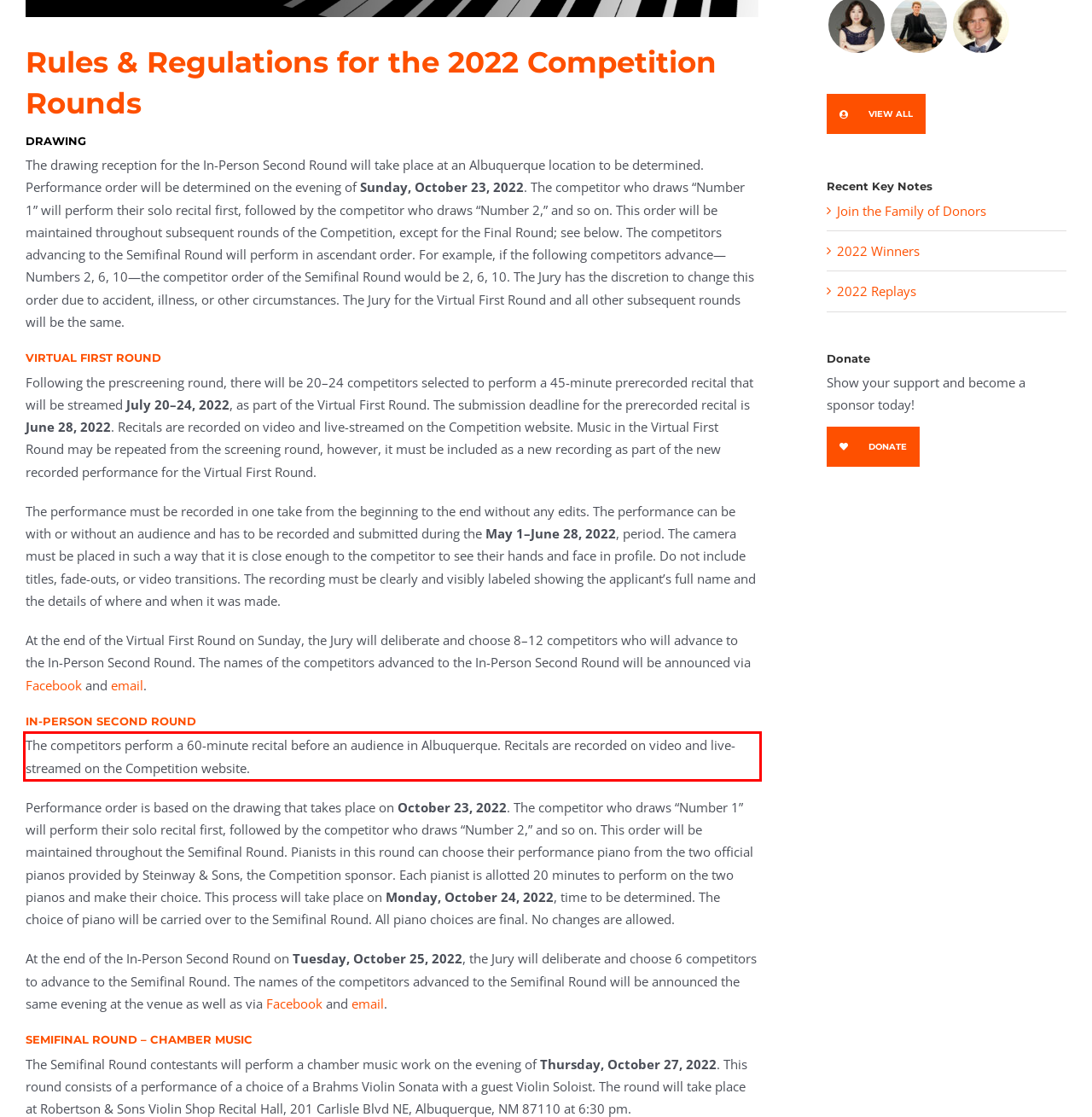Review the screenshot of the webpage and recognize the text inside the red rectangle bounding box. Provide the extracted text content.

The competitors perform a 60-minute recital before an audience in Albuquerque. Recitals are recorded on video and live-streamed on the Competition website.